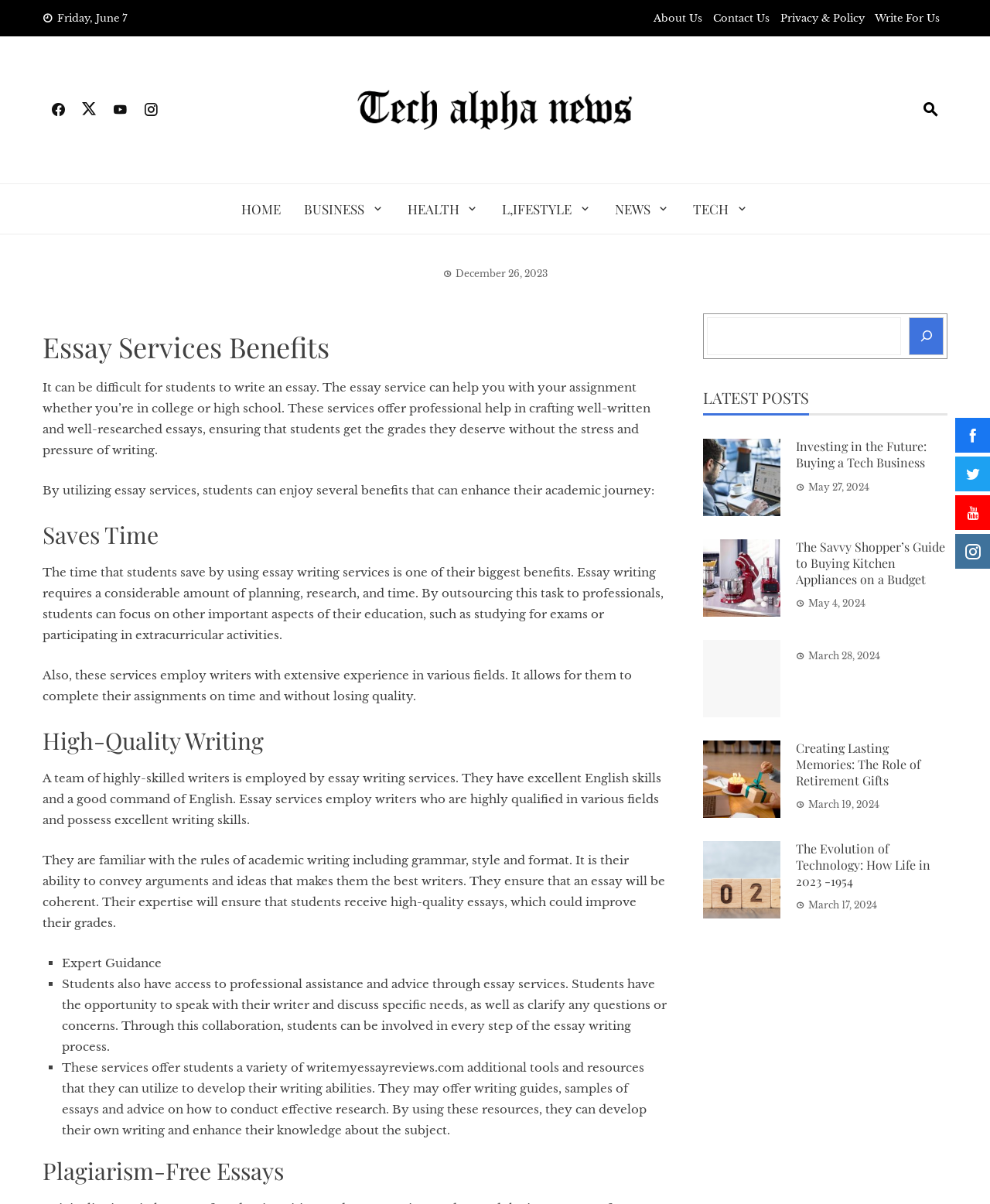Show the bounding box coordinates of the element that should be clicked to complete the task: "Check the latest post 'Investing in the Future: Buying a Tech Business'".

[0.71, 0.364, 0.788, 0.429]